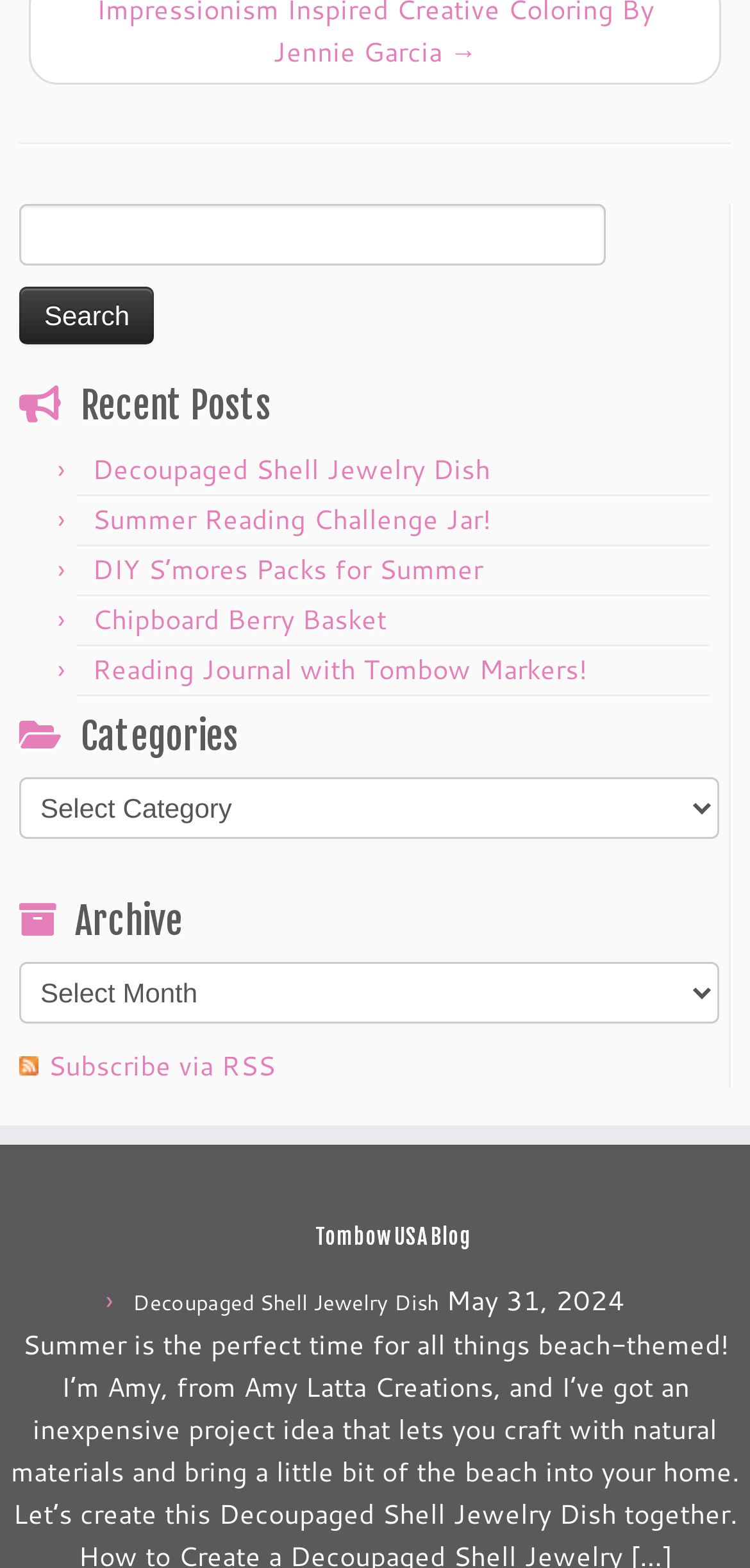Respond to the question with just a single word or phrase: 
What is the purpose of the textbox?

Search